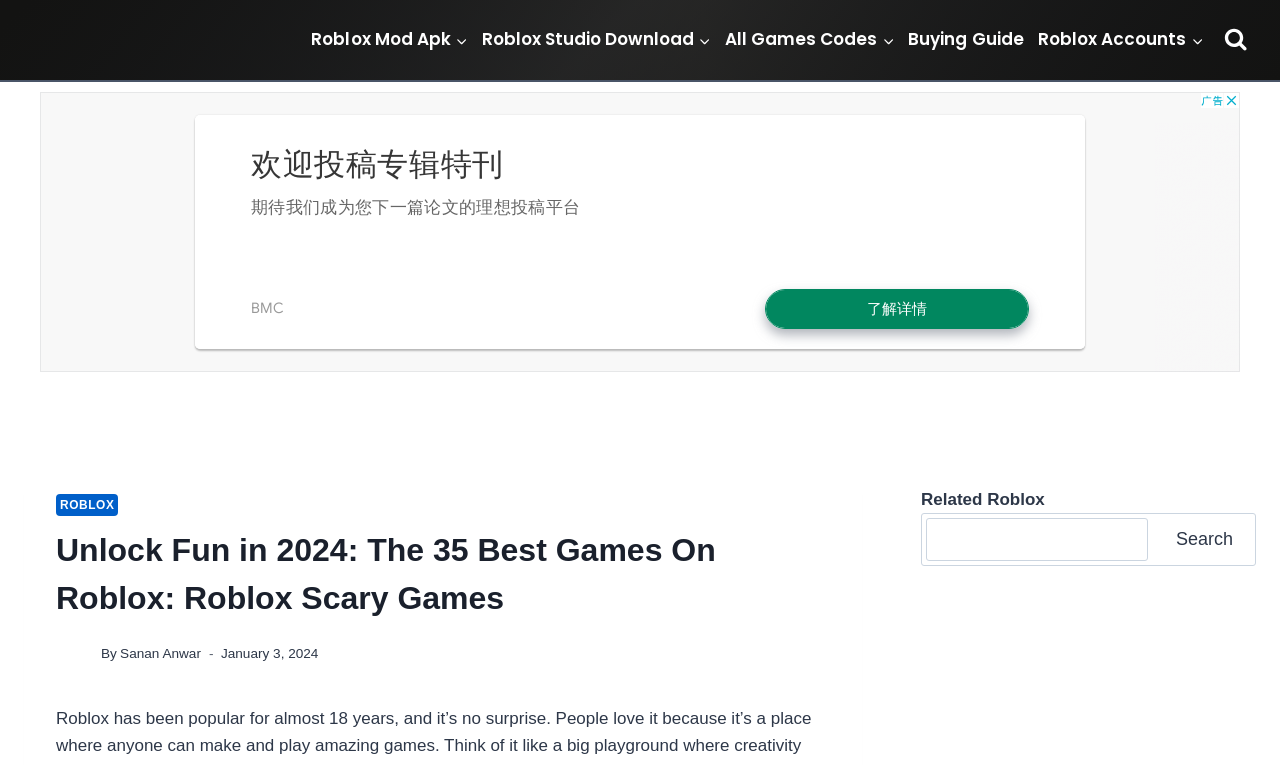Reply to the question below using a single word or brief phrase:
What is the logo image name?

RoblxFeed Logo